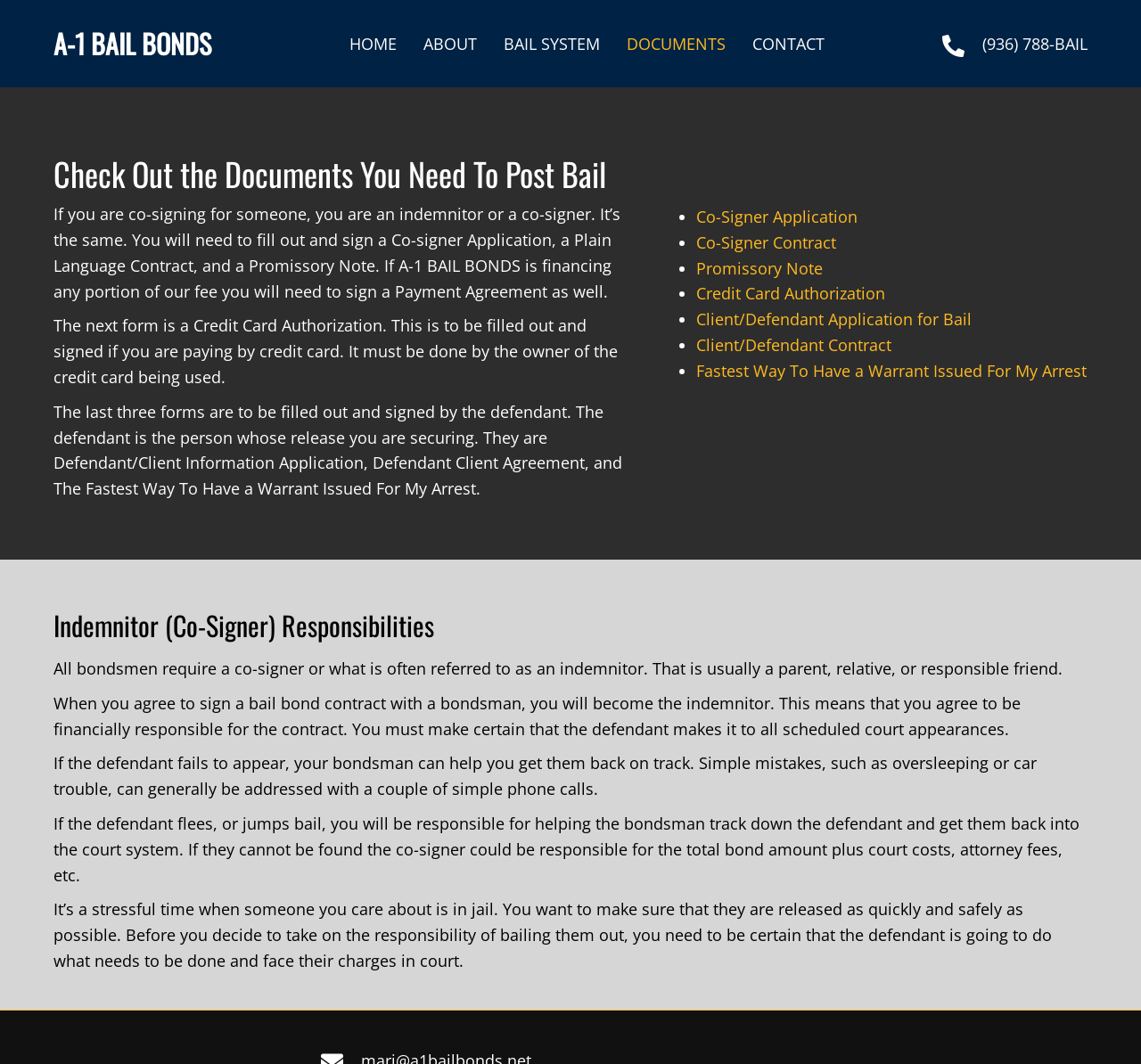What is the role of an indemnitor?
Offer a detailed and full explanation in response to the question.

The webpage explains that an indemnitor, also referred to as a co-signer, is financially responsible for the contract and must ensure that the defendant makes all scheduled court appearances. If the defendant fails to appear, the indemnitor may be responsible for the total bond amount plus court costs and attorney fees.